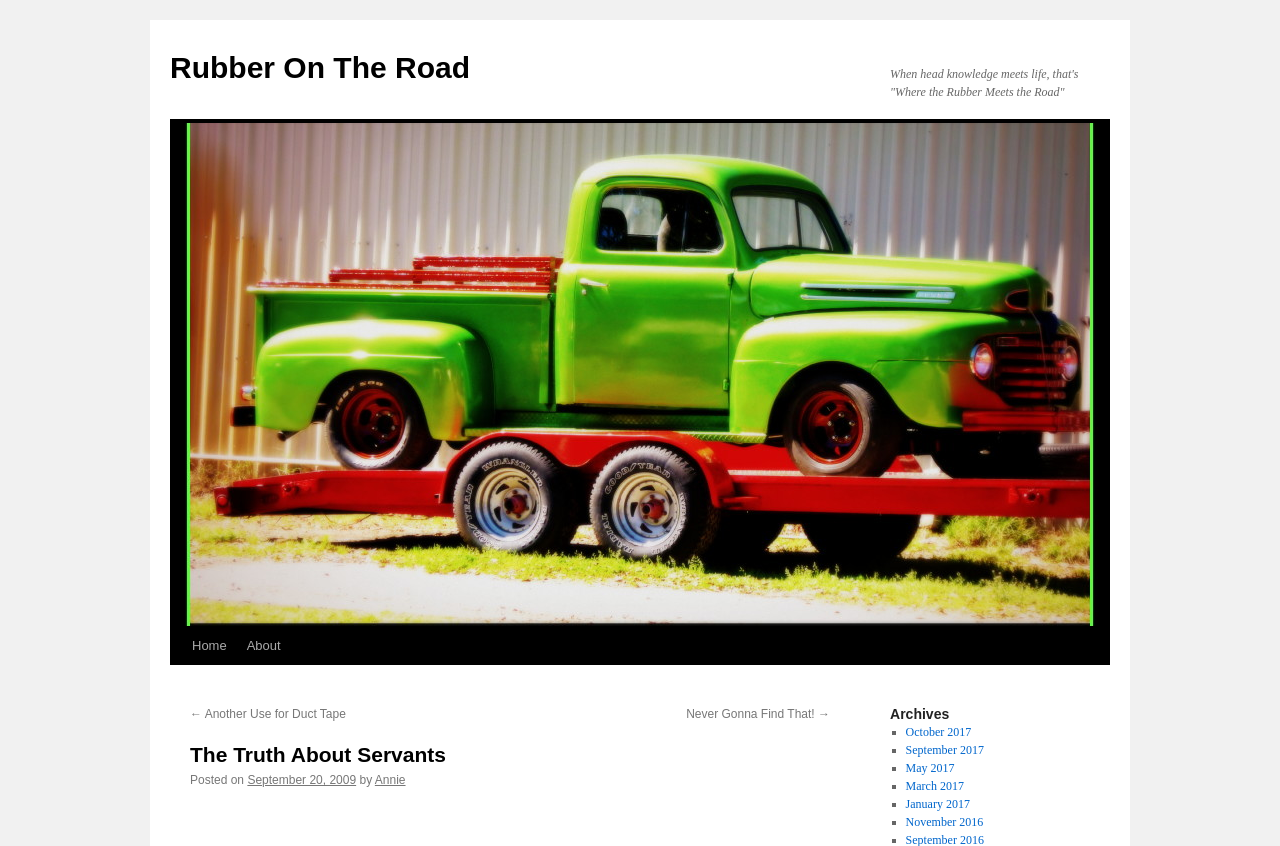Determine the bounding box coordinates of the clickable area required to perform the following instruction: "read about the author". The coordinates should be represented as four float numbers between 0 and 1: [left, top, right, bottom].

[0.293, 0.914, 0.317, 0.931]